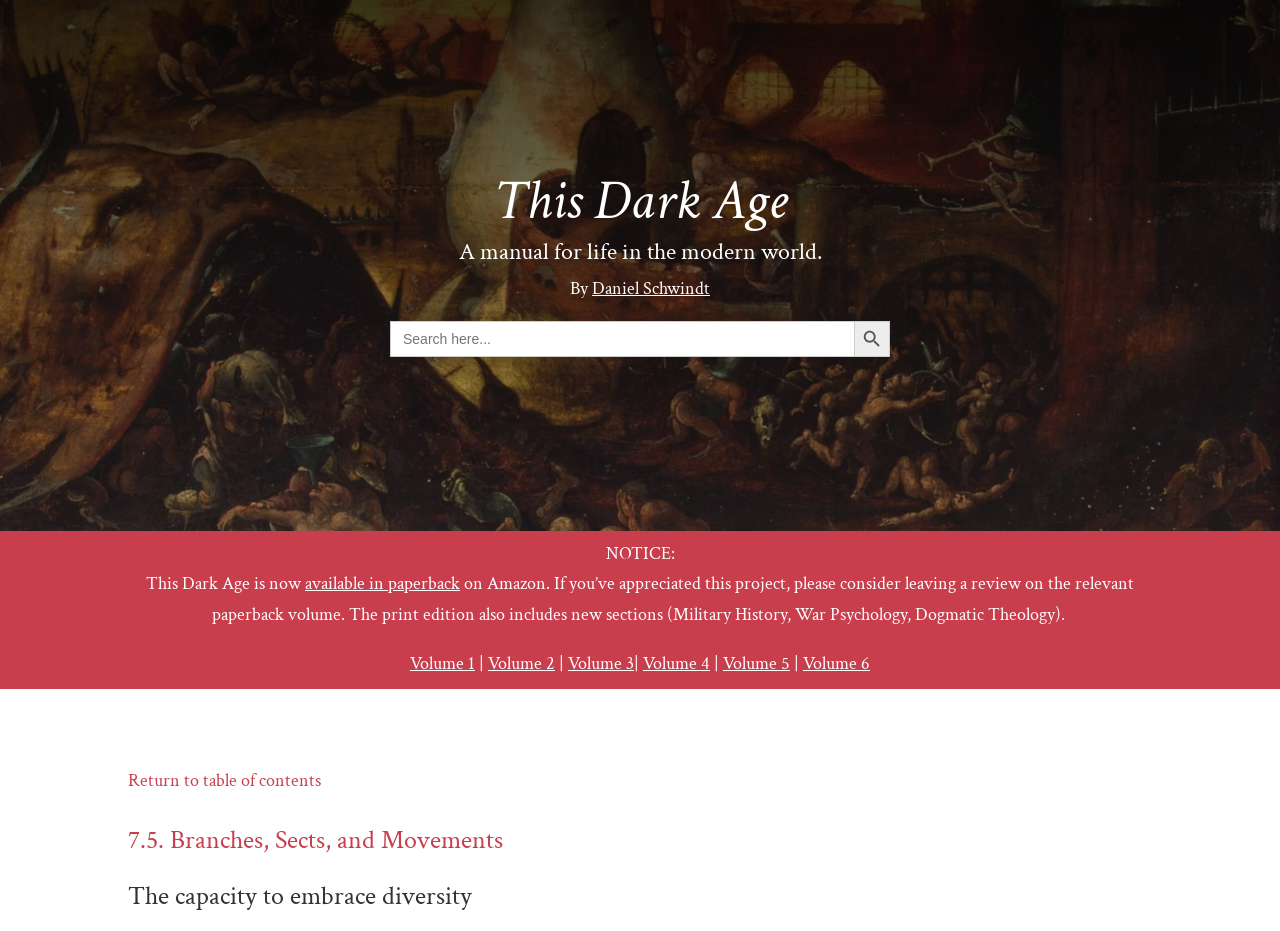What is the title of the section below the notice? Using the information from the screenshot, answer with a single word or phrase.

The capacity to embrace diversity